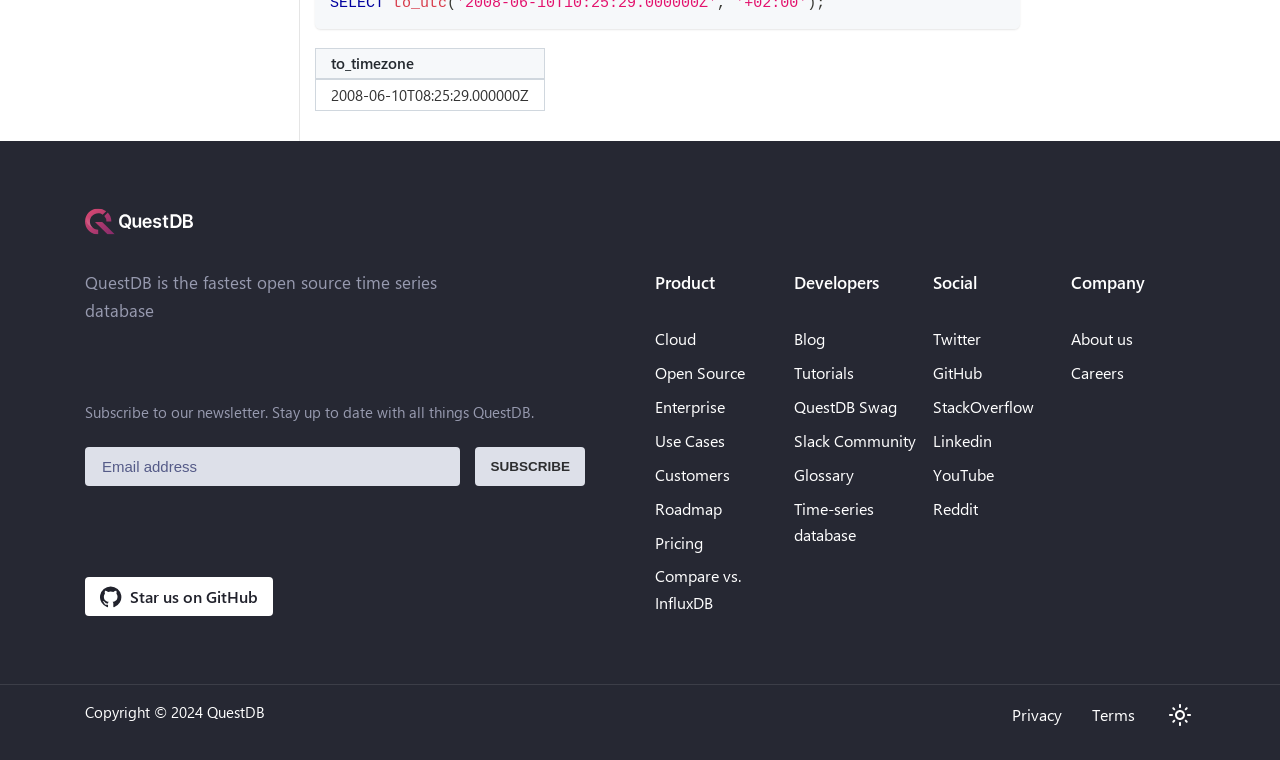Please identify the bounding box coordinates of the element I should click to complete this instruction: 'Star us on GitHub'. The coordinates should be given as four float numbers between 0 and 1, like this: [left, top, right, bottom].

[0.066, 0.759, 0.213, 0.811]